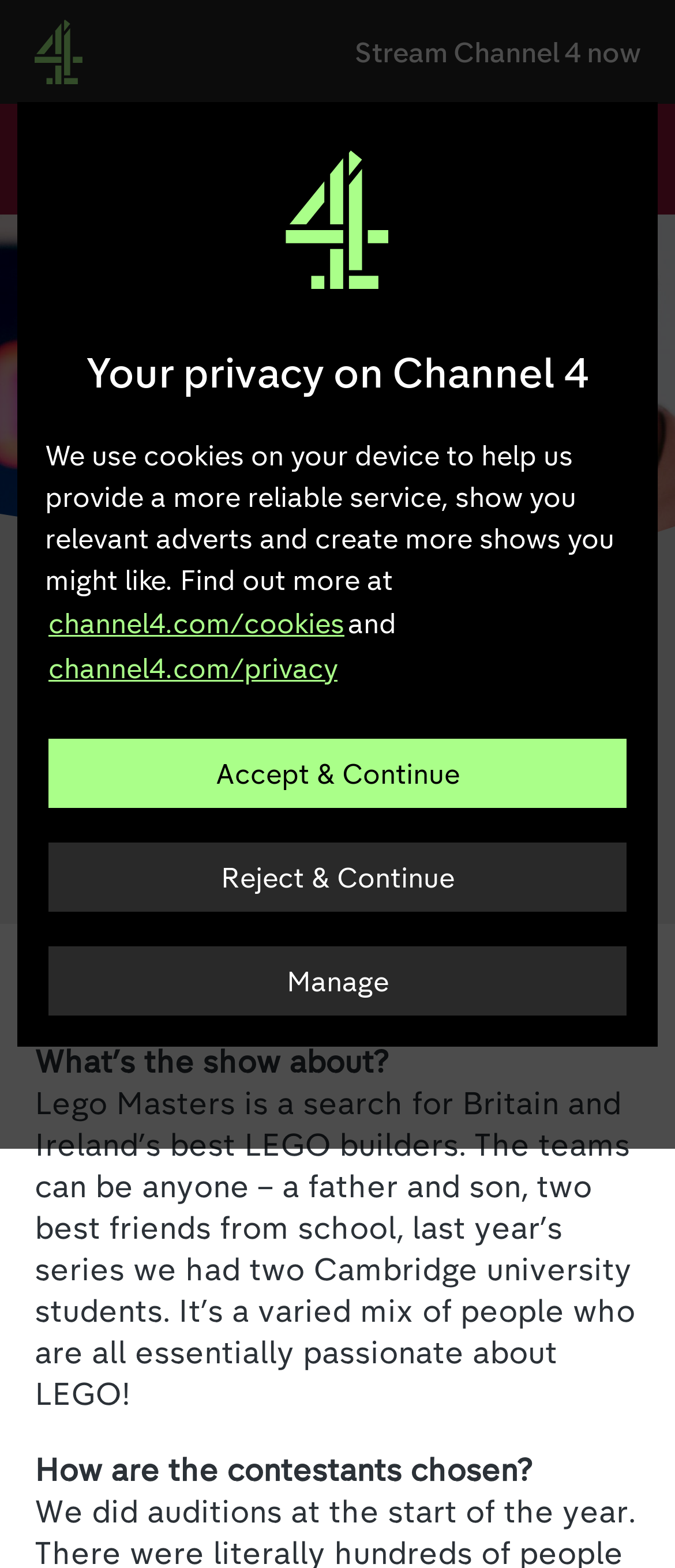Can you find and generate the webpage's heading?

Interview with Melvin Odoom